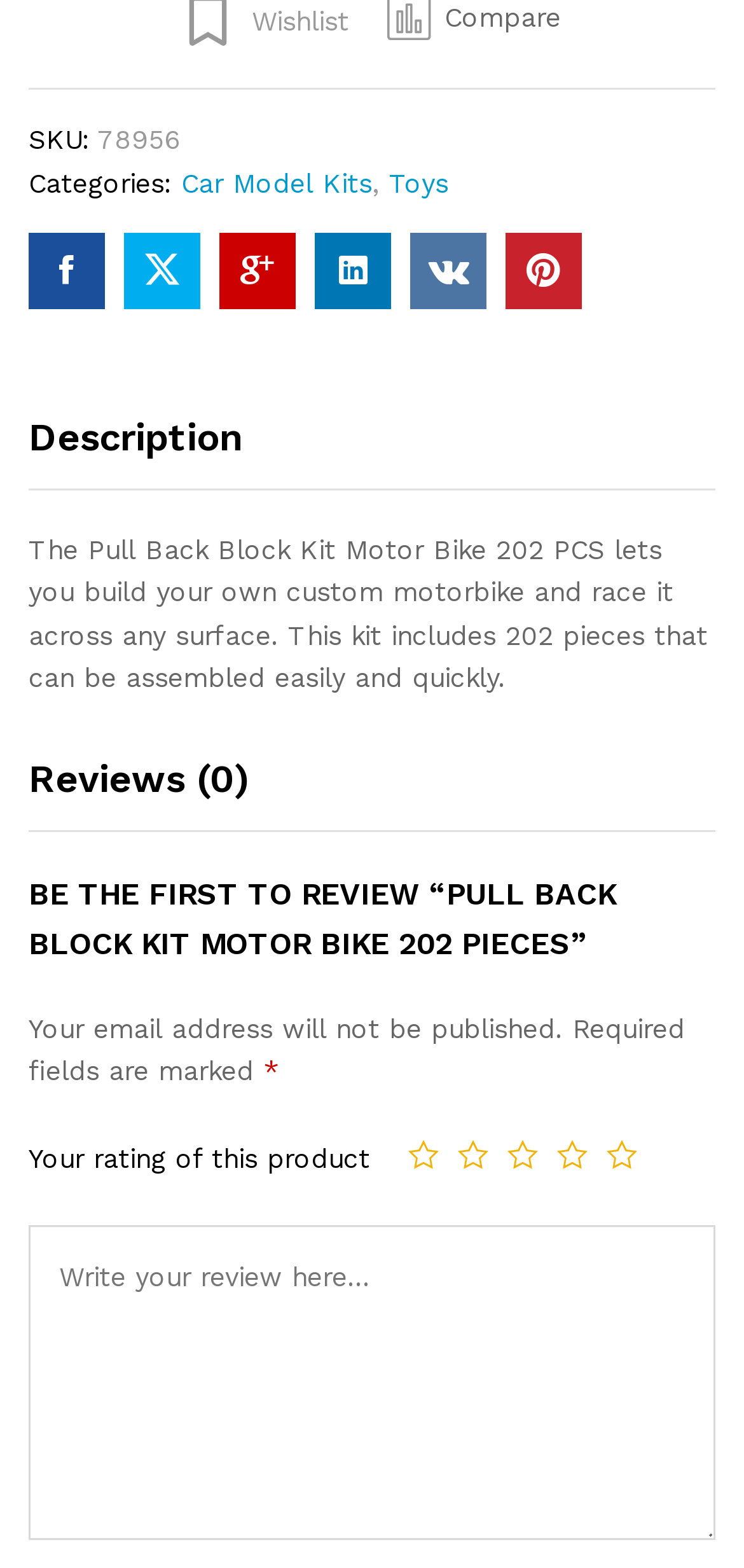Please locate the bounding box coordinates of the element's region that needs to be clicked to follow the instruction: "Click on the 'Car Model Kits' category". The bounding box coordinates should be provided as four float numbers between 0 and 1, i.e., [left, top, right, bottom].

[0.244, 0.107, 0.5, 0.126]